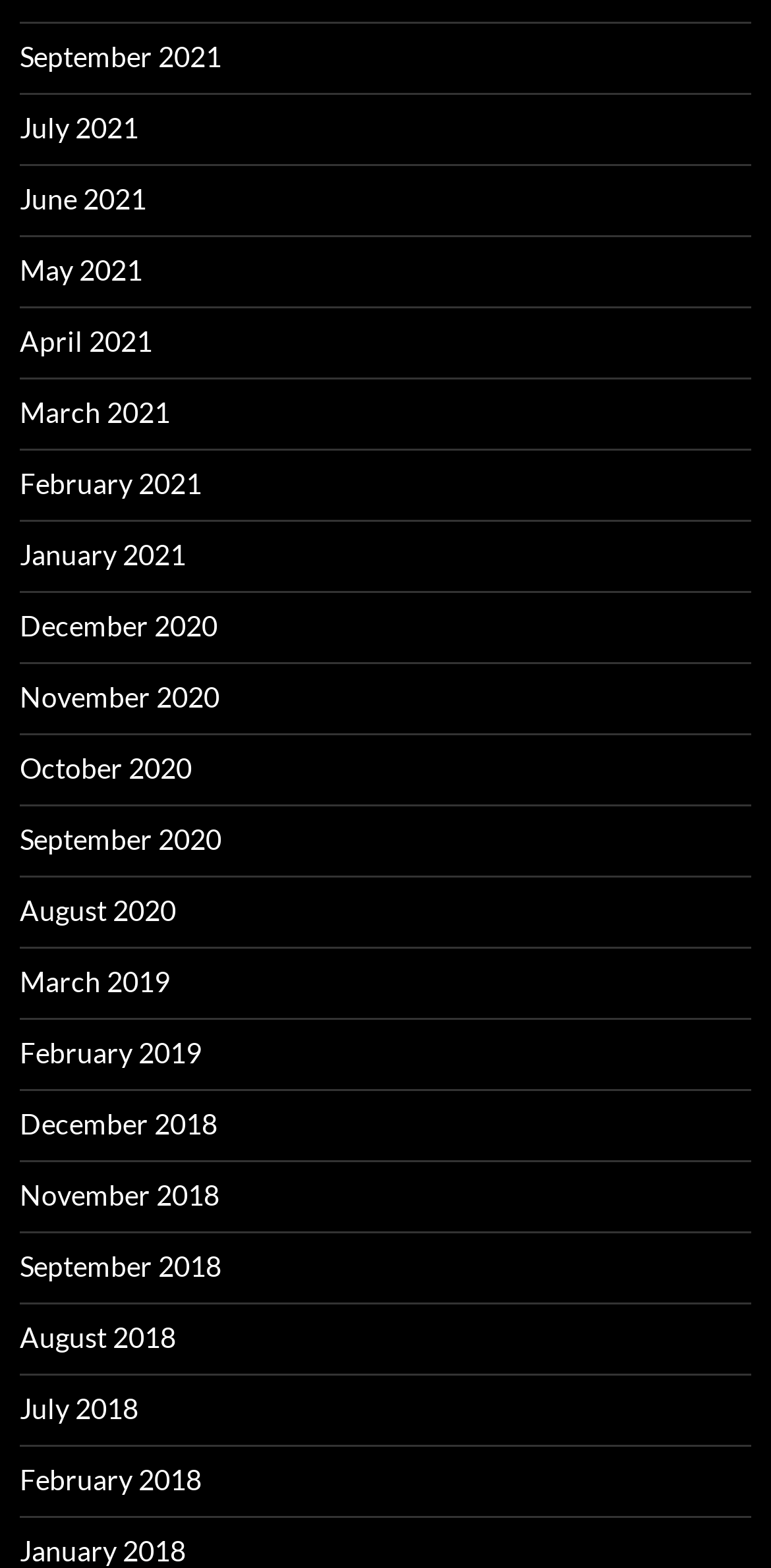Identify the bounding box coordinates of the region I need to click to complete this instruction: "view February 2019".

[0.026, 0.661, 0.262, 0.682]